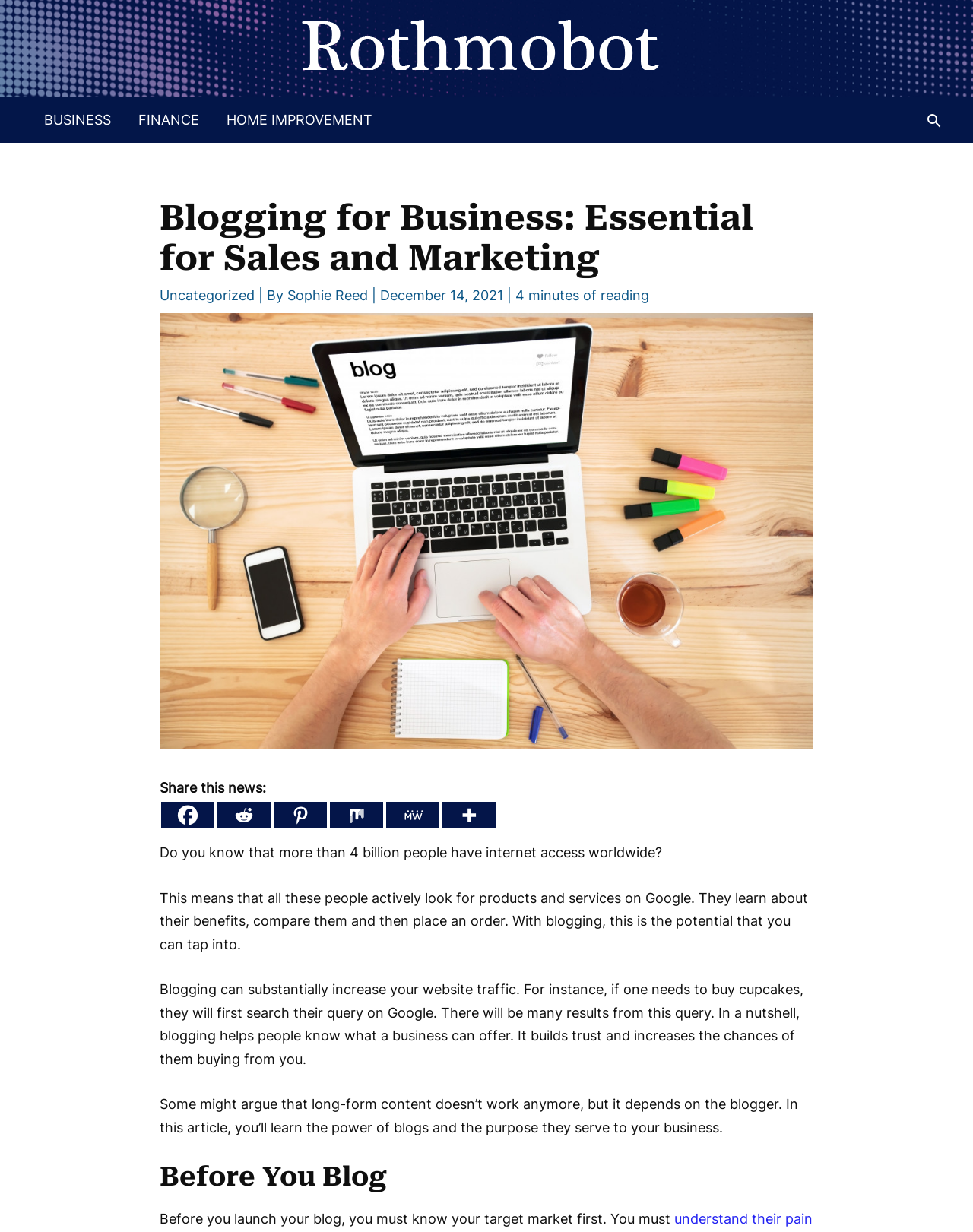Please provide the bounding box coordinates in the format (top-left x, top-left y, bottom-right x, bottom-right y). Remember, all values are floating point numbers between 0 and 1. What is the bounding box coordinate of the region described as: Business

[0.031, 0.079, 0.128, 0.116]